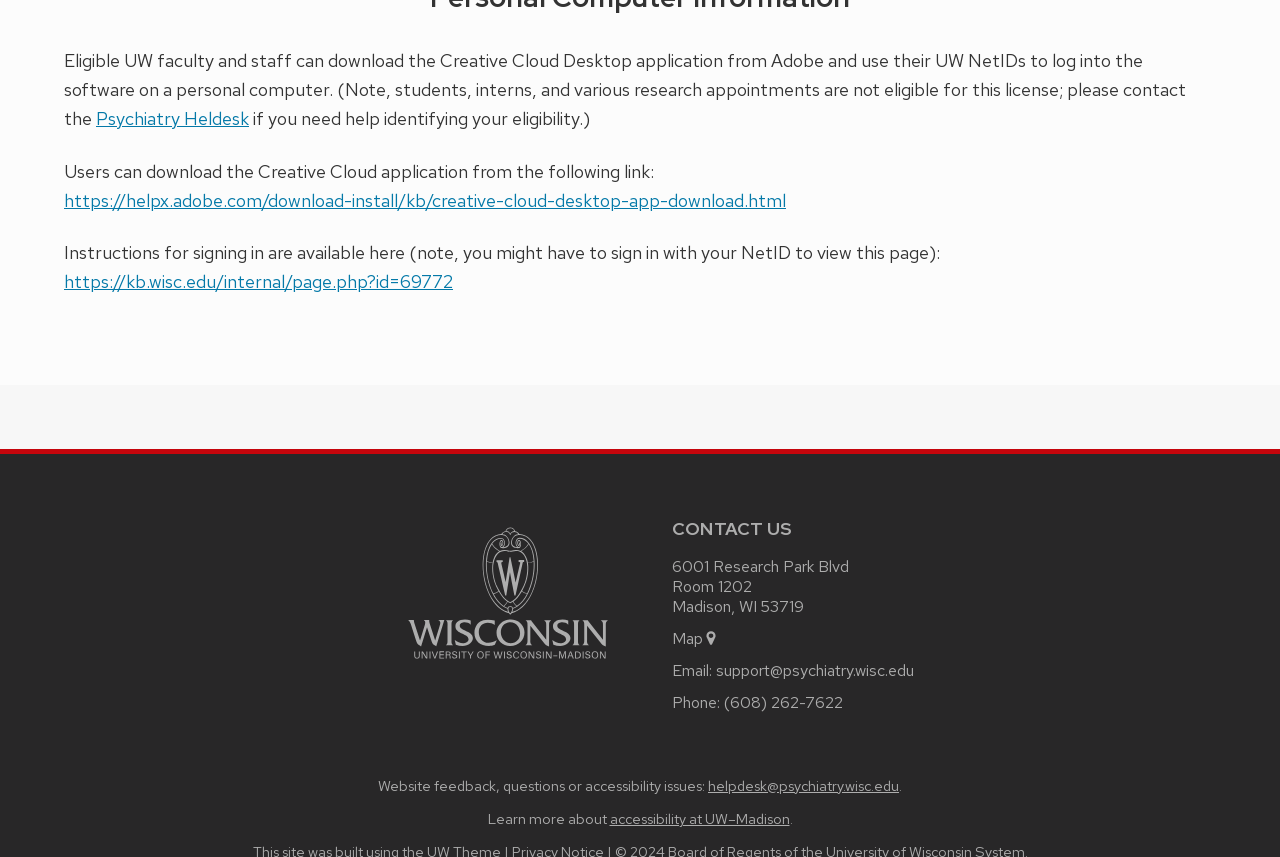Using the element description: "accessibility at UW–Madison", determine the bounding box coordinates for the specified UI element. The coordinates should be four float numbers between 0 and 1, [left, top, right, bottom].

[0.476, 0.944, 0.617, 0.966]